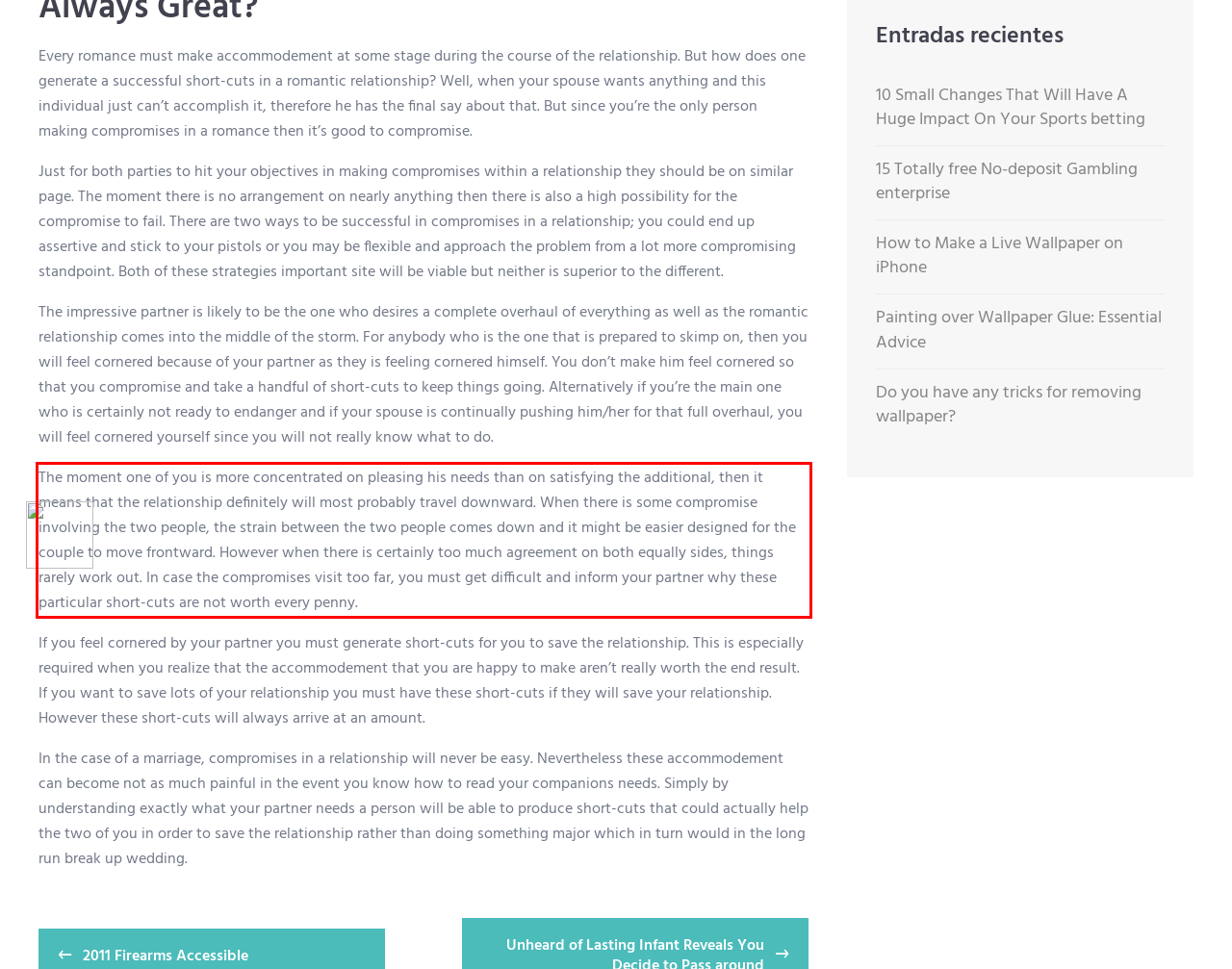You are given a screenshot showing a webpage with a red bounding box. Perform OCR to capture the text within the red bounding box.

The moment one of you is more concentrated on pleasing his needs than on satisfying the additional, then it means that the relationship definitely will most probably travel downward. When there is some compromise involving the two people, the strain between the two people comes down and it might be easier designed for the couple to move frontward. However when there is certainly too much agreement on both equally sides, things rarely work out. In case the compromises visit too far, you must get difficult and inform your partner why these particular short-cuts are not worth every penny.